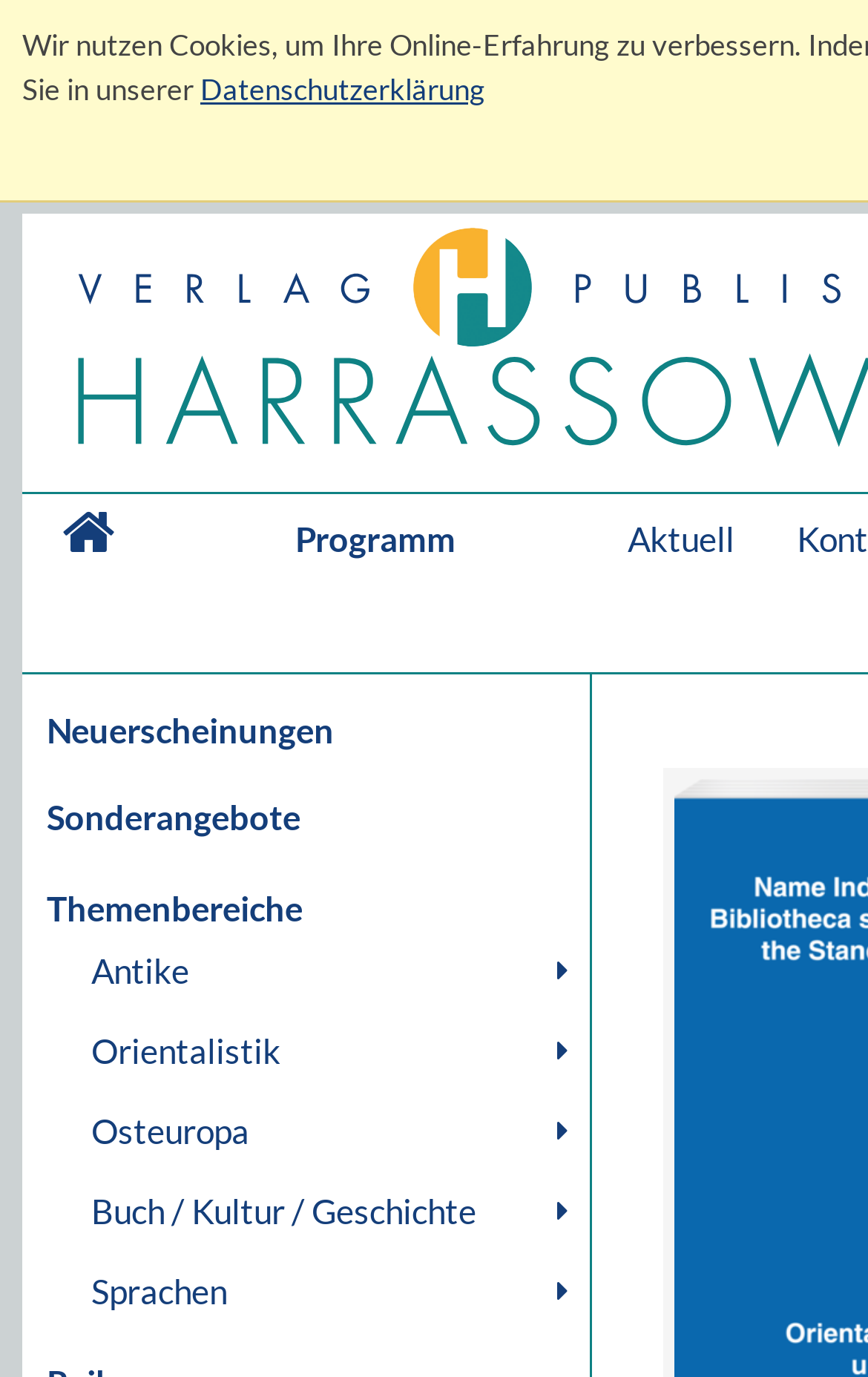Reply to the question below using a single word or brief phrase:
How many links are under 'Aktuell'?

5